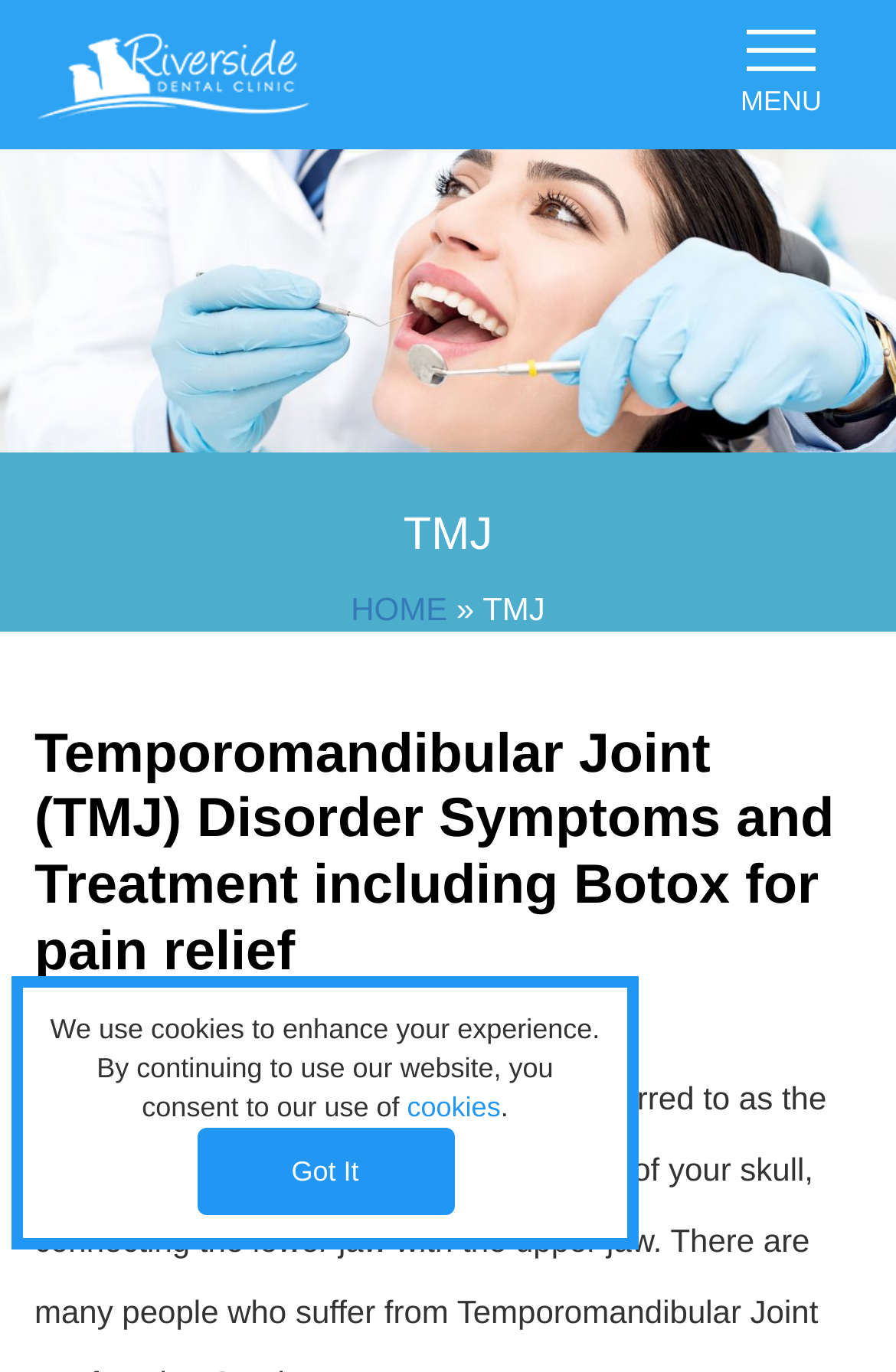Bounding box coordinates are specified in the format (top-left x, top-left y, bottom-right x, bottom-right y). All values are floating point numbers bounded between 0 and 1. Please provide the bounding box coordinate of the region this sentence describes: Periodontal Disease

[0.0, 0.256, 0.8, 0.34]